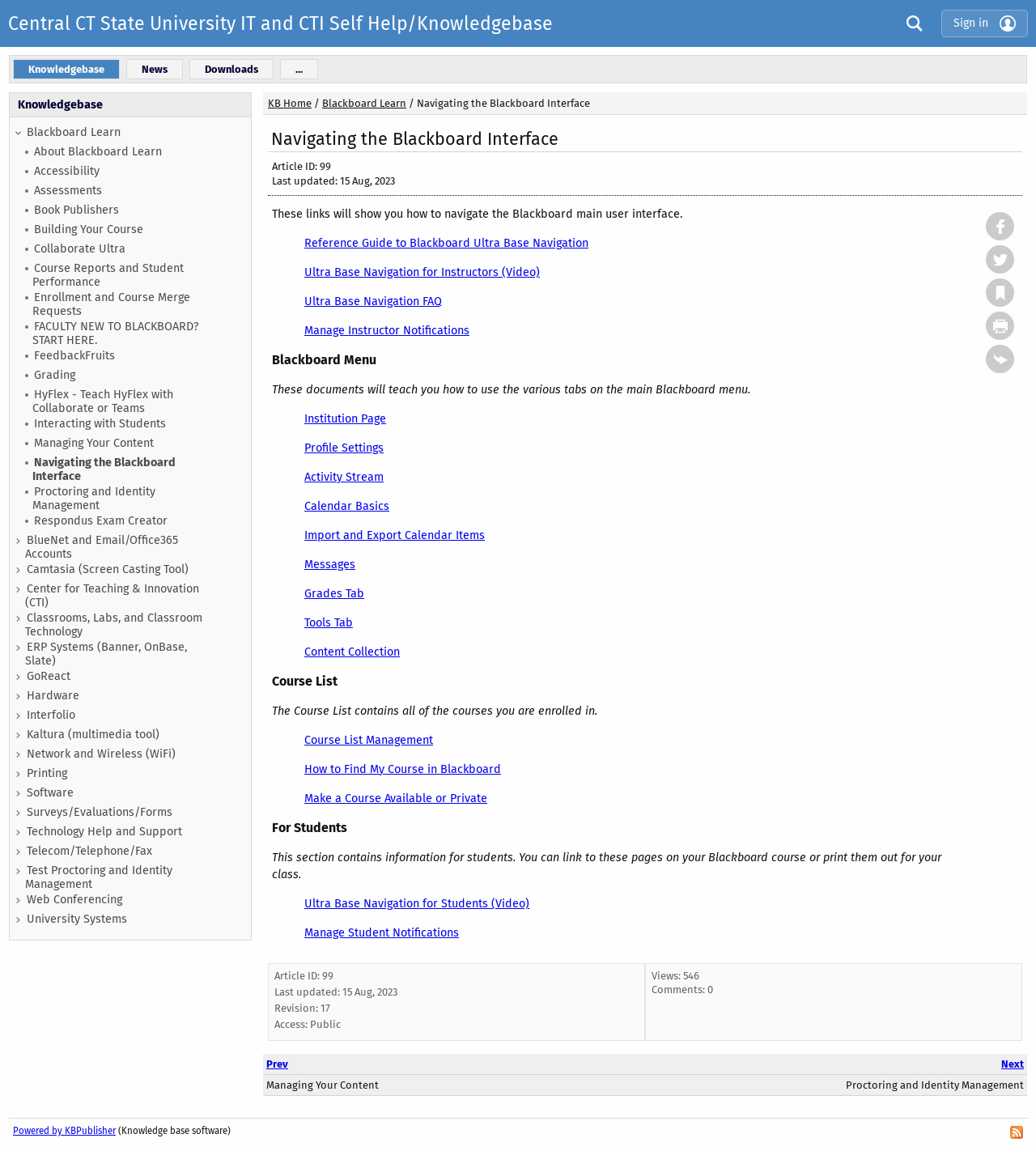Determine the bounding box coordinates for the clickable element to execute this instruction: "Search for something". Provide the coordinates as four float numbers between 0 and 1, i.e., [left, top, right, bottom].

[0.867, 0.015, 0.891, 0.025]